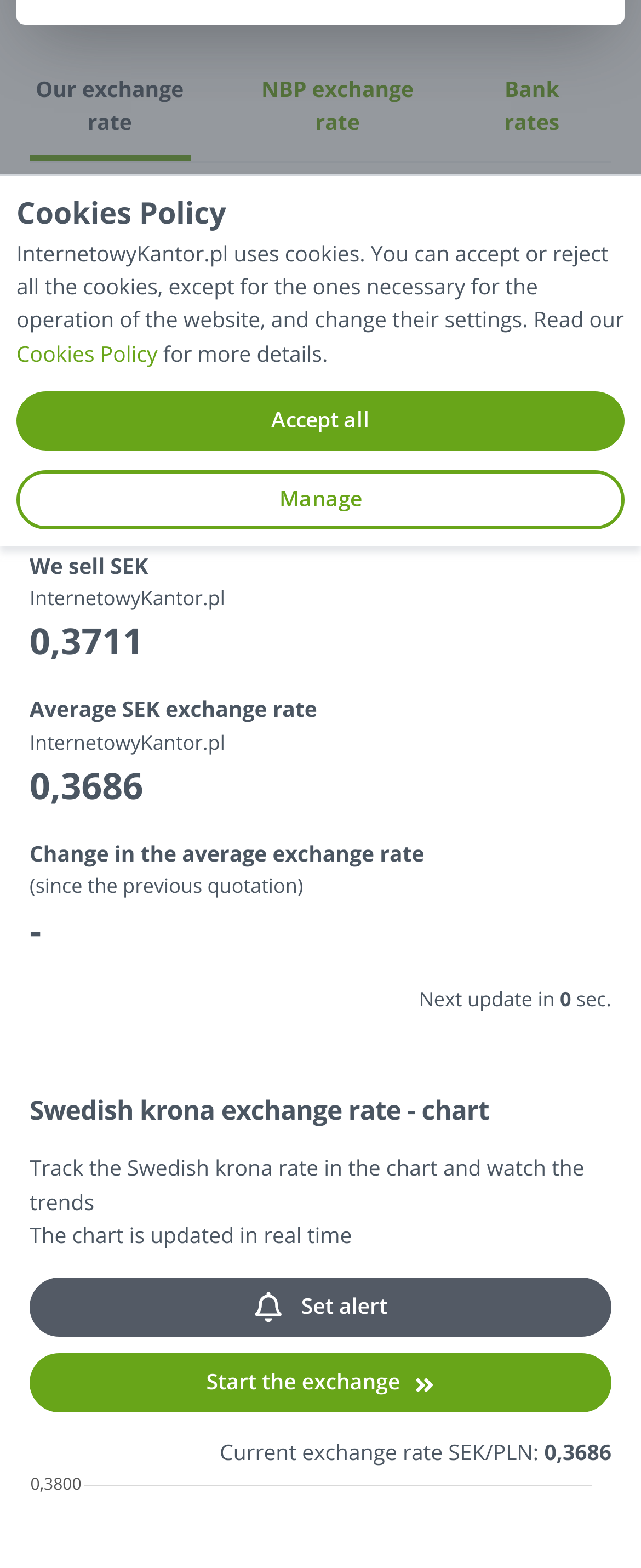Locate the bounding box for the described UI element: "Accept all". Ensure the coordinates are four float numbers between 0 and 1, formatted as [left, top, right, bottom].

[0.026, 0.249, 0.974, 0.287]